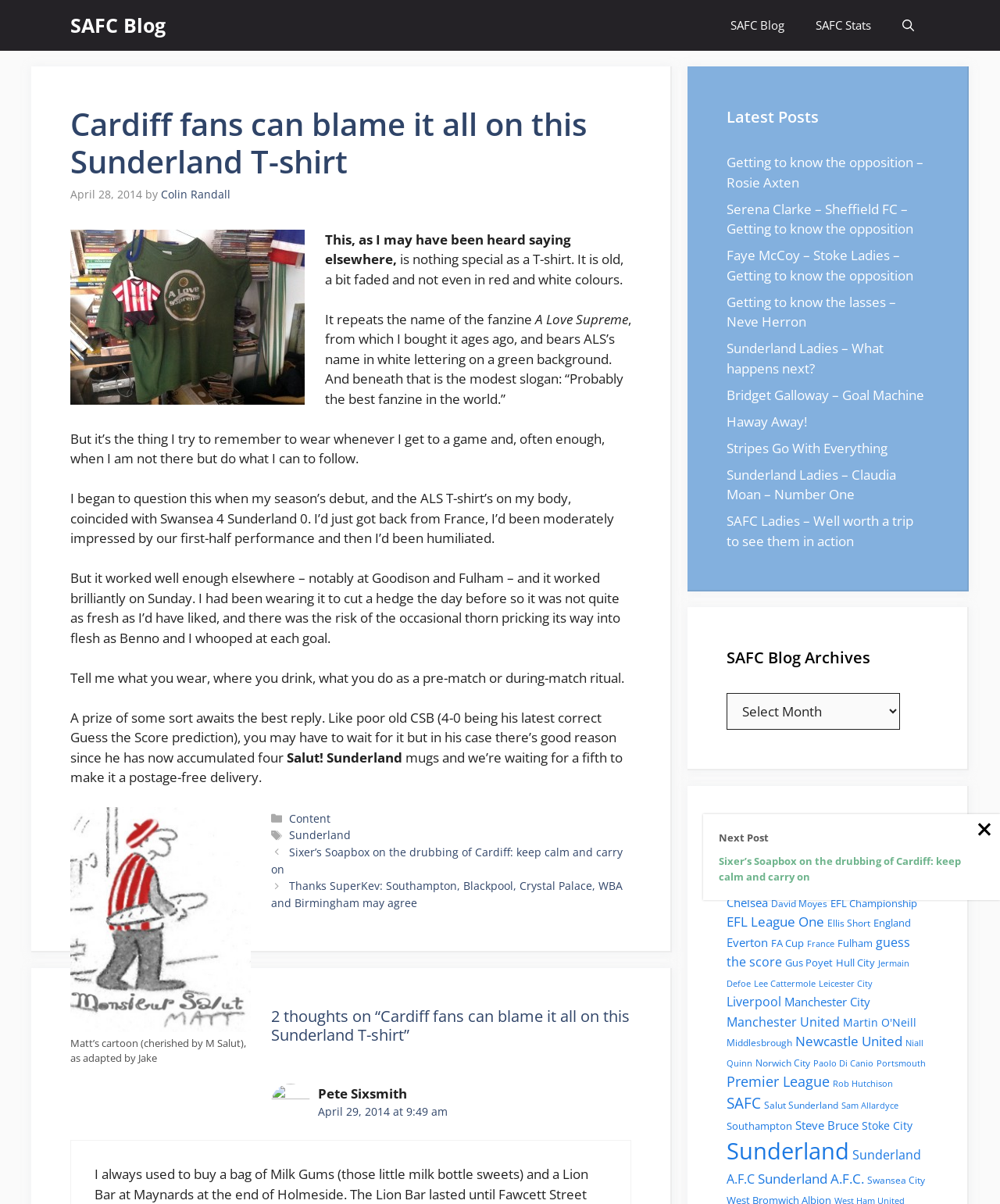Find the bounding box coordinates for the area you need to click to carry out the instruction: "Click the link to SAFC Blog". The coordinates should be four float numbers between 0 and 1, indicated as [left, top, right, bottom].

[0.07, 0.0, 0.166, 0.042]